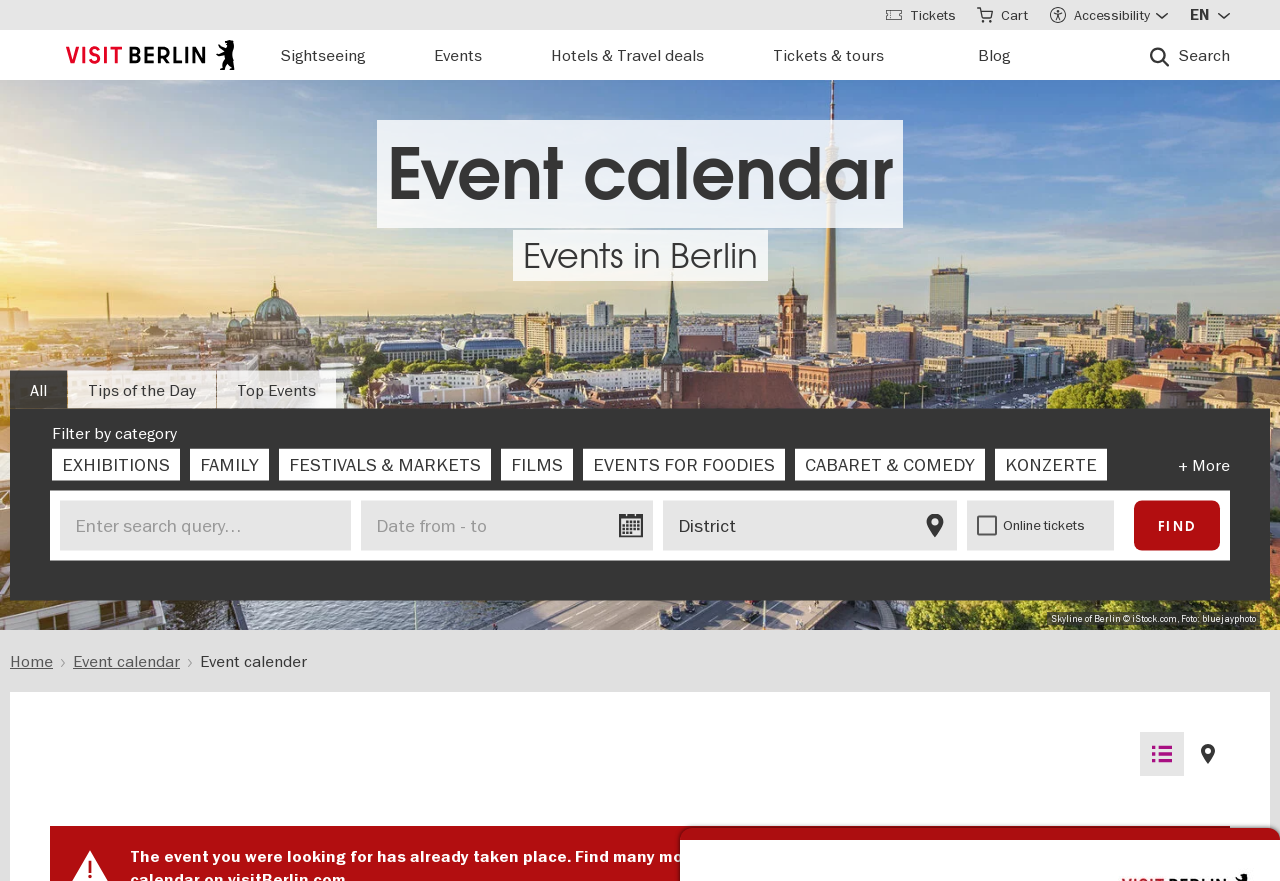Identify the bounding box coordinates of the region that should be clicked to execute the following instruction: "Follow PN on Twitter.".

None